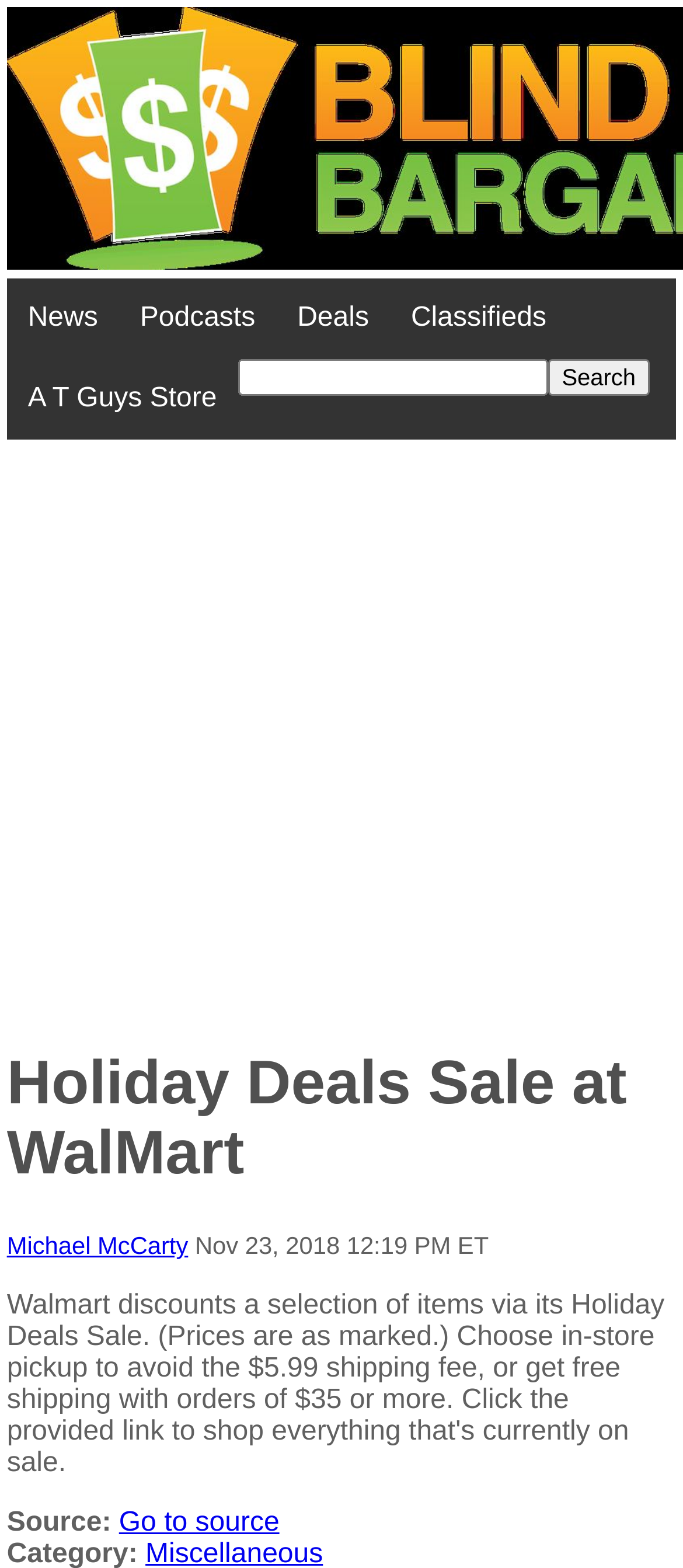What is the source of the article?
Answer the question with a single word or phrase, referring to the image.

Go to source